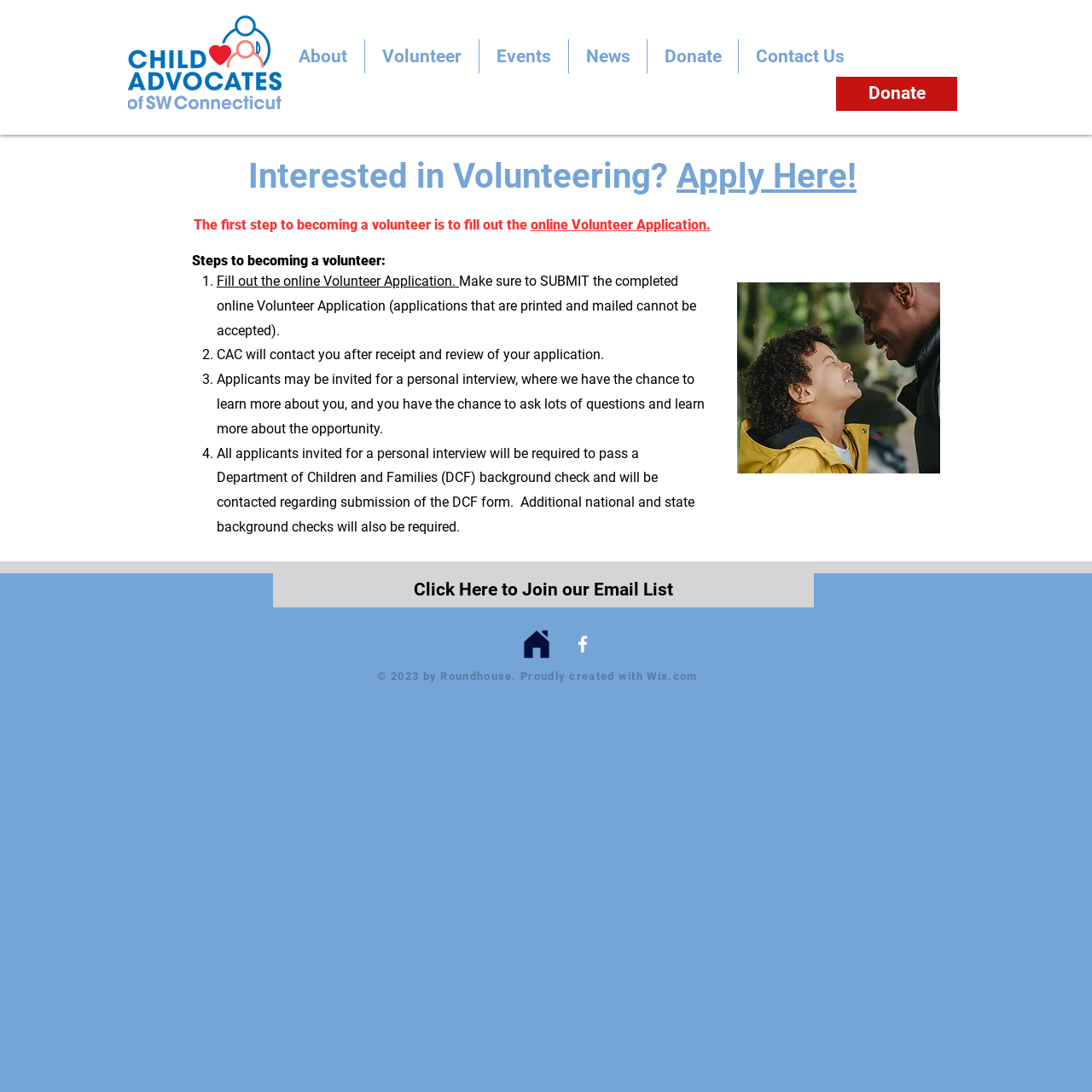Bounding box coordinates should be provided in the format (top-left x, top-left y, bottom-right x, bottom-right y) with all values between 0 and 1. Identify the bounding box for this UI element: aria-label="White Facebook Icon"

[0.523, 0.58, 0.544, 0.6]